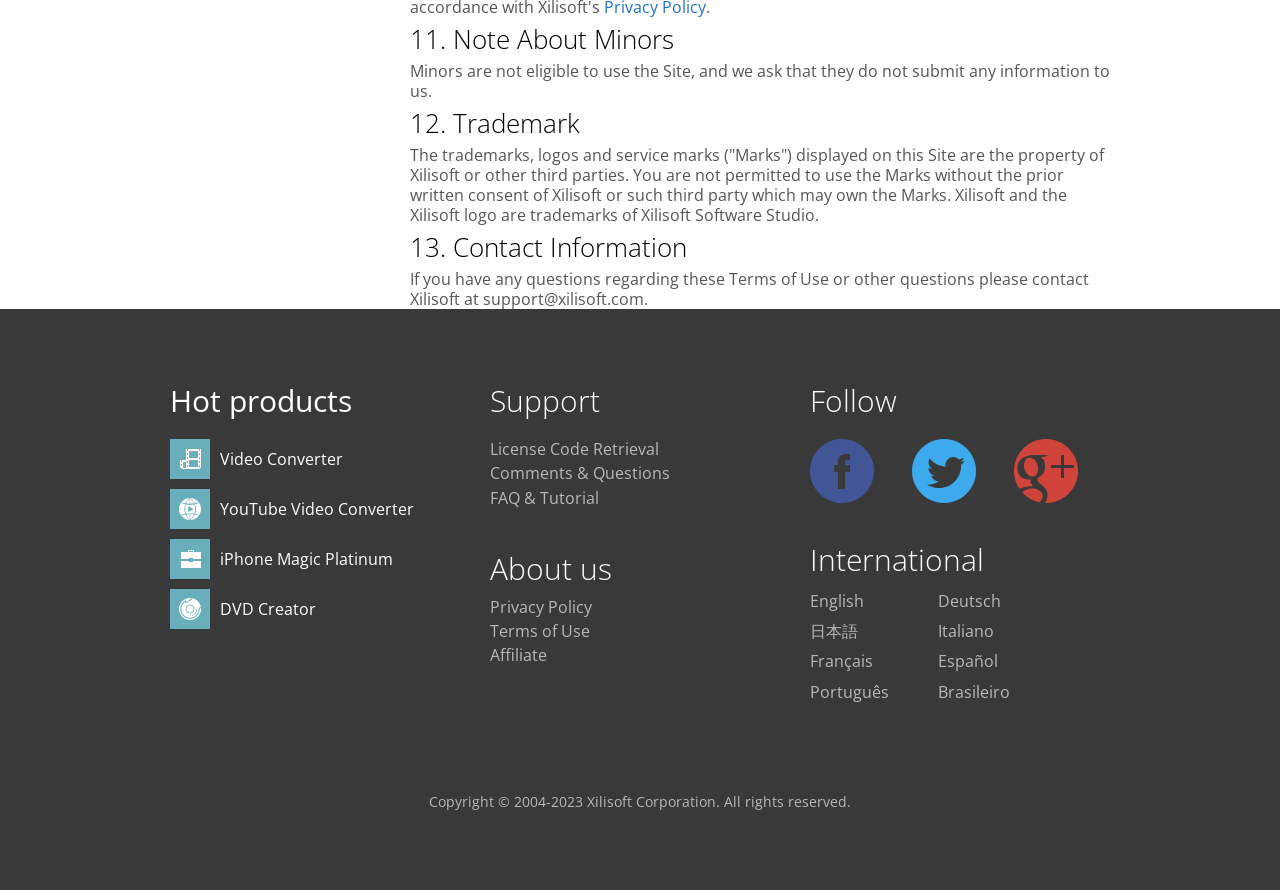Who owns the trademarks displayed on the Site?
Use the screenshot to answer the question with a single word or phrase.

Xilisoft or third parties